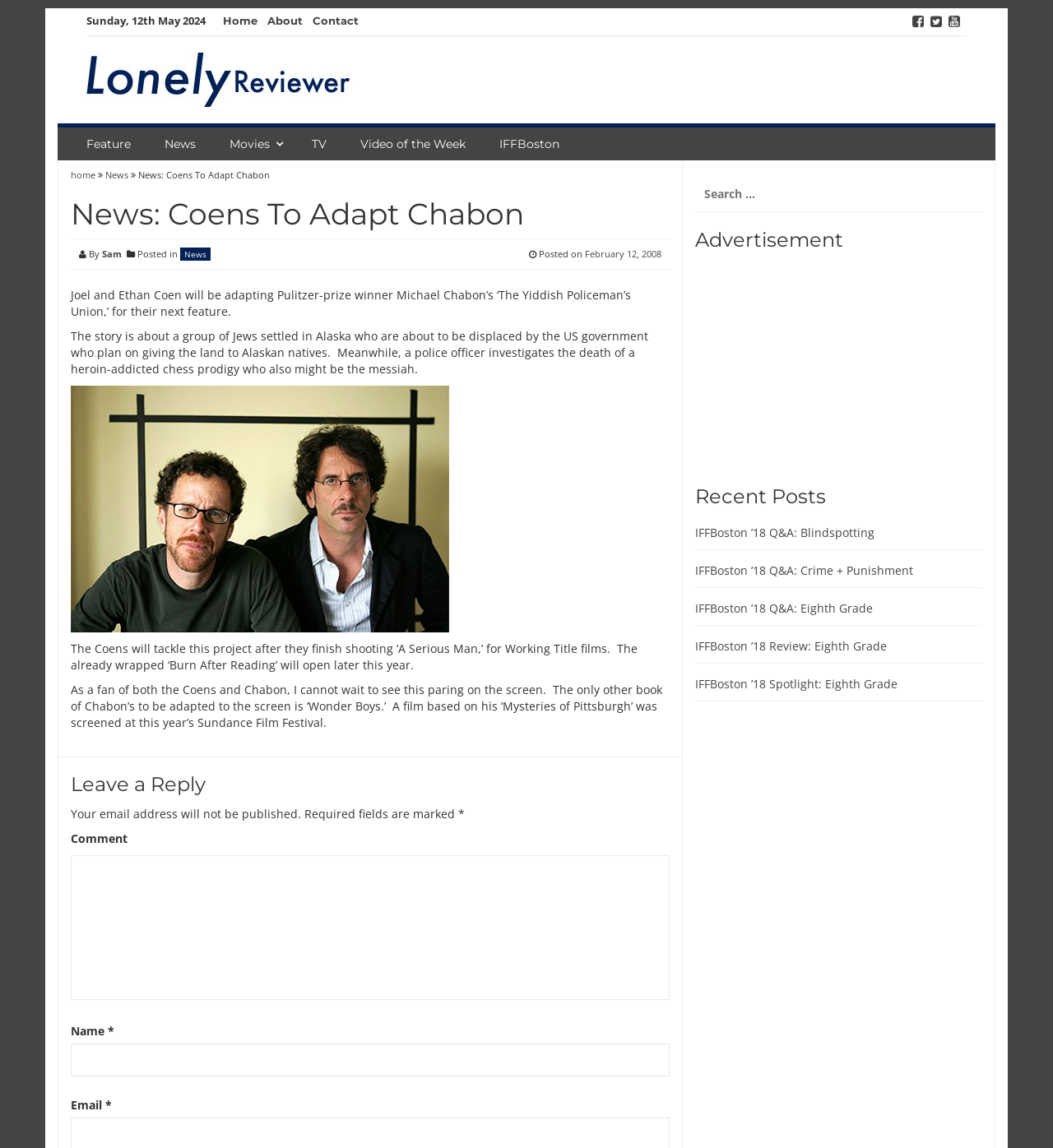Offer a thorough description of the webpage.

This webpage is a news article from Lonely Reviewer.com, specifically about the Coen brothers adapting Michael Chabon's novel "The Yiddish Policeman's Union" into a film. 

At the top of the page, there is a navigation menu with links to "Home", "About", "Contact", and social media icons. Below this, there is a header section with the title of the article "News: Coens To Adapt Chabon" and the date "Sunday, 12th May 2024". 

On the left side of the page, there is a sidebar with links to different categories such as "Feature", "News", "Movies", "TV", and "Video of the Week". 

The main content of the article is divided into sections. The first section has a heading with the title of the article, followed by a brief introduction to the news. The next section provides more details about the story, including a description of the plot and the Coen brothers' plans for the project. 

Below this, there is an image related to the article, likely a photo of the Coen brothers. The article continues with more information about the project and the author's excitement about the adaptation. 

At the bottom of the page, there is a section for leaving a reply, with fields for entering a comment, name, and email address. 

On the right side of the page, there is another sidebar with a search box, an advertisement, and a section for recent posts with links to other articles.